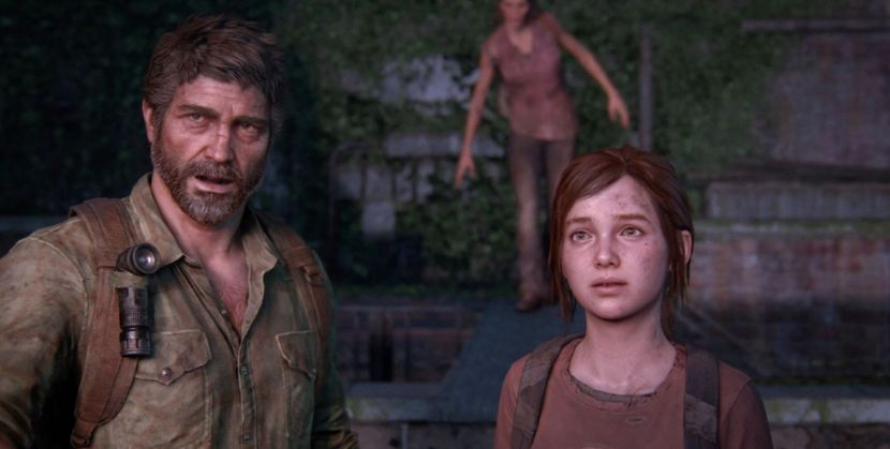What is the atmosphere of the scene?
Ensure your answer is thorough and detailed.

The overgrown foliage and dilapidated structures in the background of the image create an atmosphere of decay, symbolizing the stark realities of survival in a ravaged world.